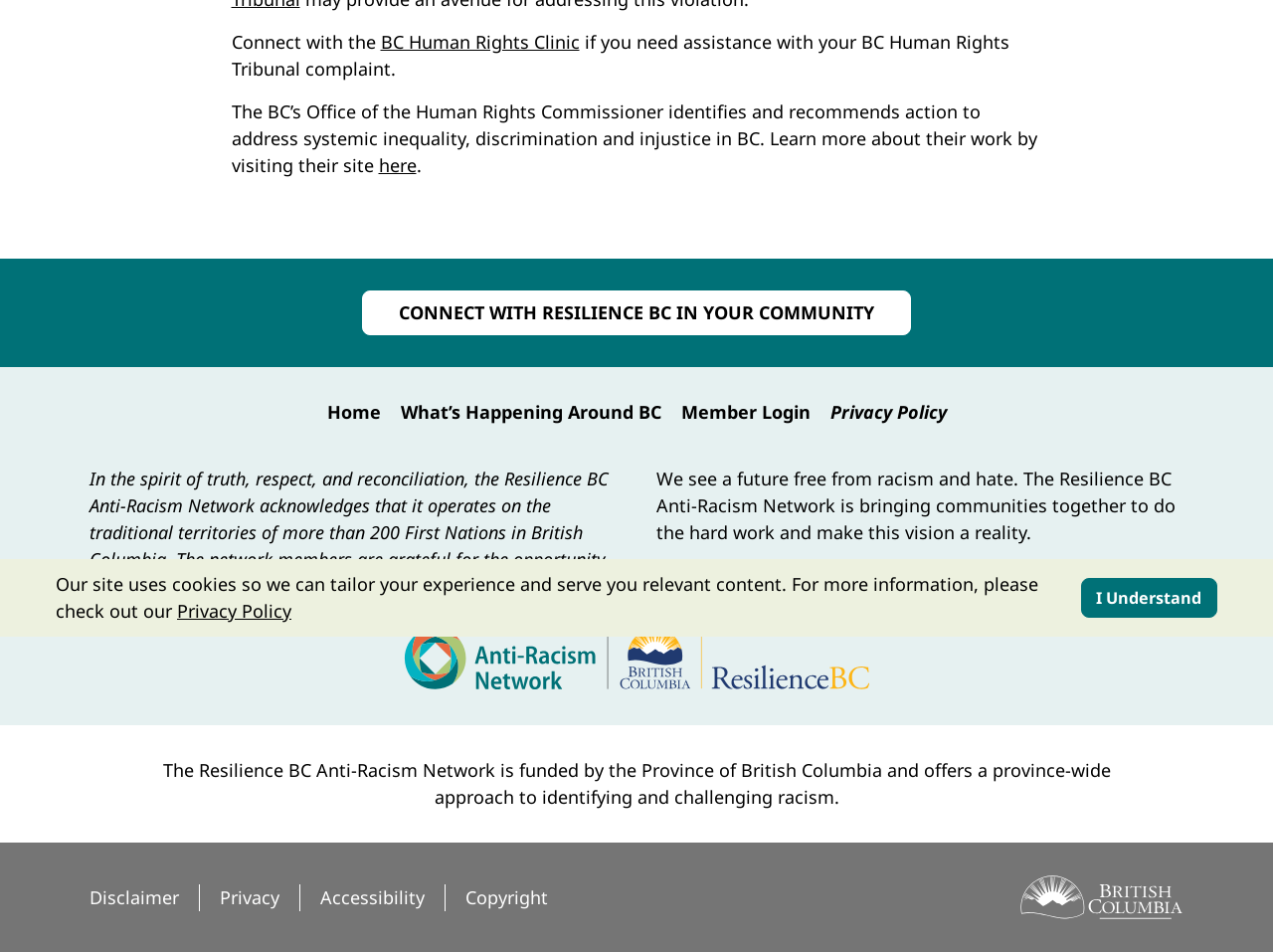Extract the bounding box coordinates for the UI element described as: "What’s Happening Around BC".

[0.314, 0.421, 0.519, 0.446]